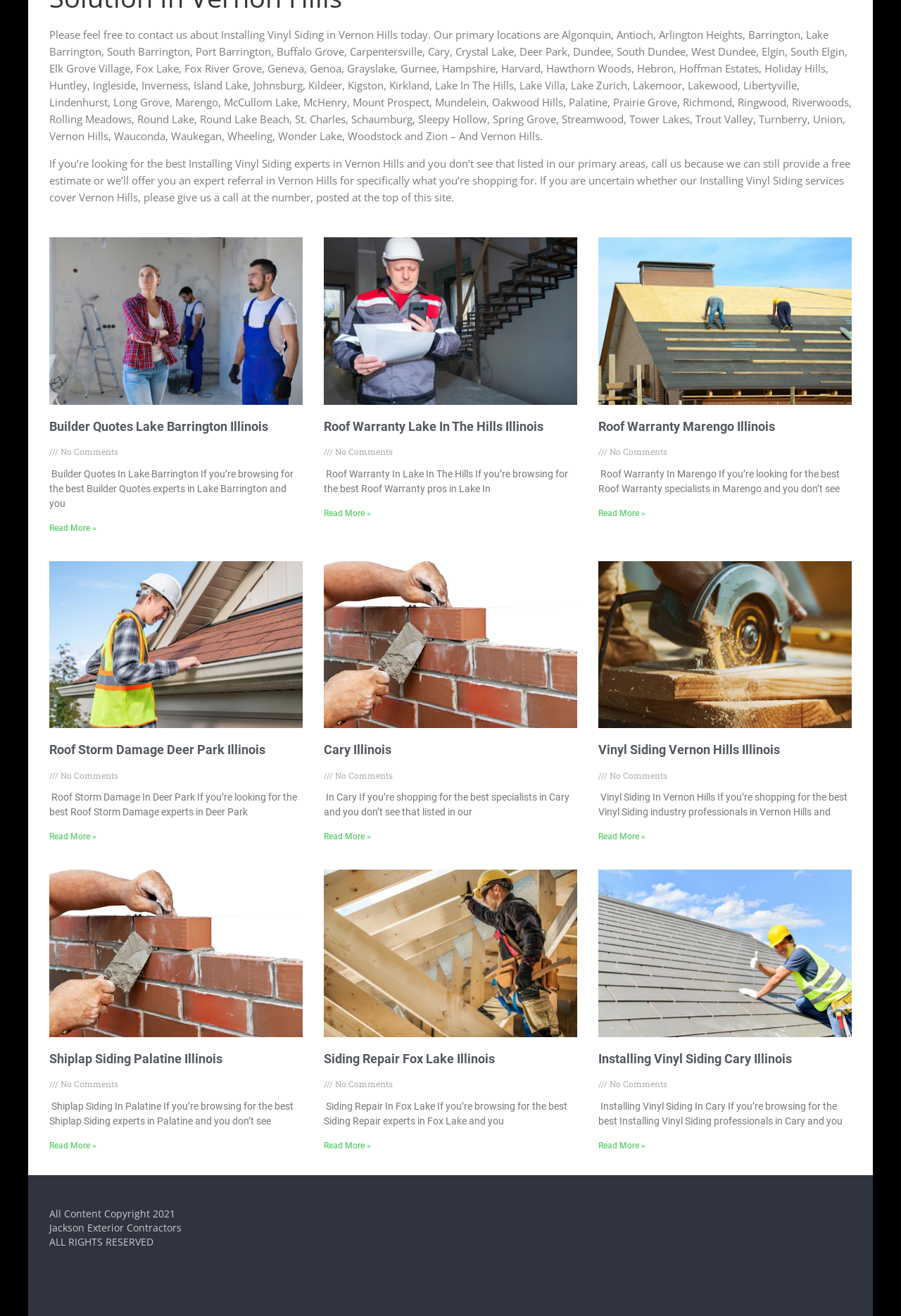Please specify the coordinates of the bounding box for the element that should be clicked to carry out this instruction: "Learn more about Roof Storm Damage in Deer Park". The coordinates must be four float numbers between 0 and 1, formatted as [left, top, right, bottom].

[0.055, 0.632, 0.107, 0.64]